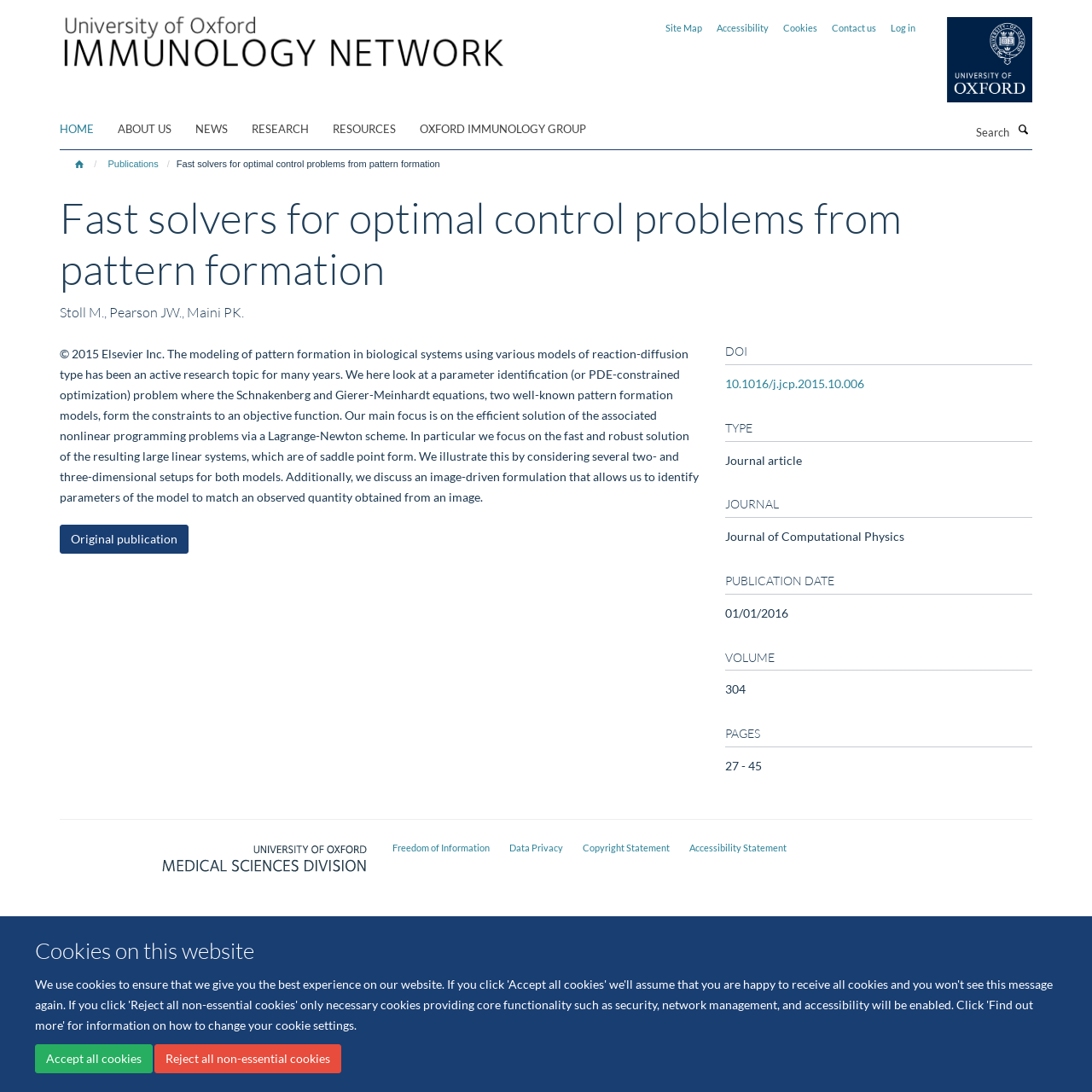Find the bounding box coordinates for the UI element whose description is: "Tiffany Tompson". The coordinates should be four float numbers between 0 and 1, in the format [left, top, right, bottom].

None